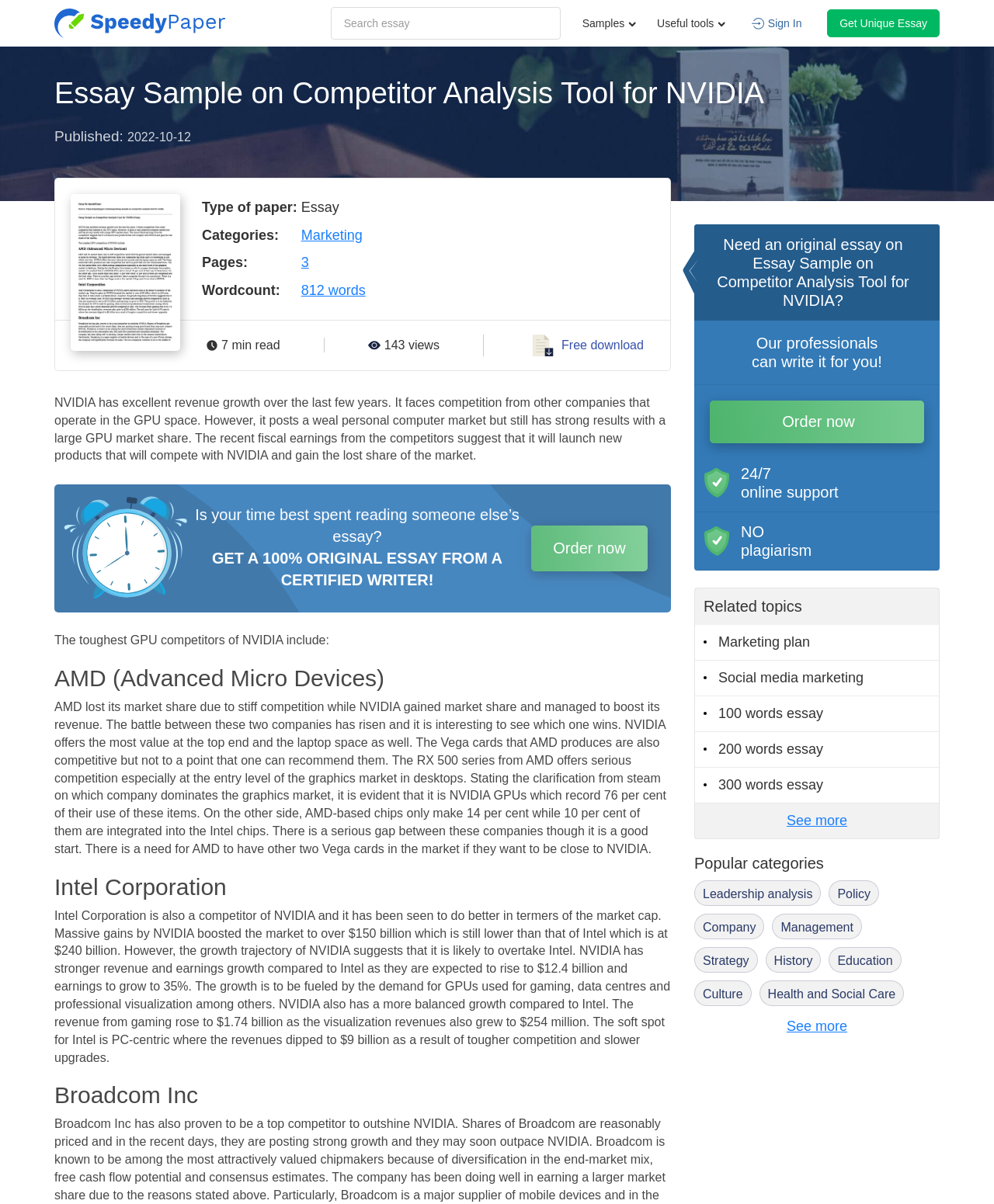Illustrate the webpage thoroughly, mentioning all important details.

This webpage is an essay sample on competitor analysis tool for NVIDIA. At the top, there is a navigation bar with a button labeled "SpeedyPaper.com" and a search box. Below the navigation bar, there are several sections and links. 

On the left side, there is a section with the title "Essay Sample on Competitor Analysis Tool for NVIDIA" and a published date "2022-10-12". Below this section, there is a table with information about the essay, including the type of paper, categories, pages, and word count. 

To the right of the table, there is a section with a "Get Unique Essay" link and an image. Below this section, there is a "7 min read" label and a view counter showing 143 views. 

The main content of the webpage is an essay about NVIDIA's competitors, including AMD, Intel Corporation, and Broadcom Inc. The essay is divided into sections with headings for each competitor, and each section provides an analysis of the competitor's market share, revenue, and growth trajectory compared to NVIDIA. 

Throughout the webpage, there are several calls-to-action, such as "Free download", "GET A 100% ORIGINAL ESSAY FROM A CERTIFIED WRITER!", and "Order now" links. There are also links to related topics, popular categories, and a "See more" button at the bottom.